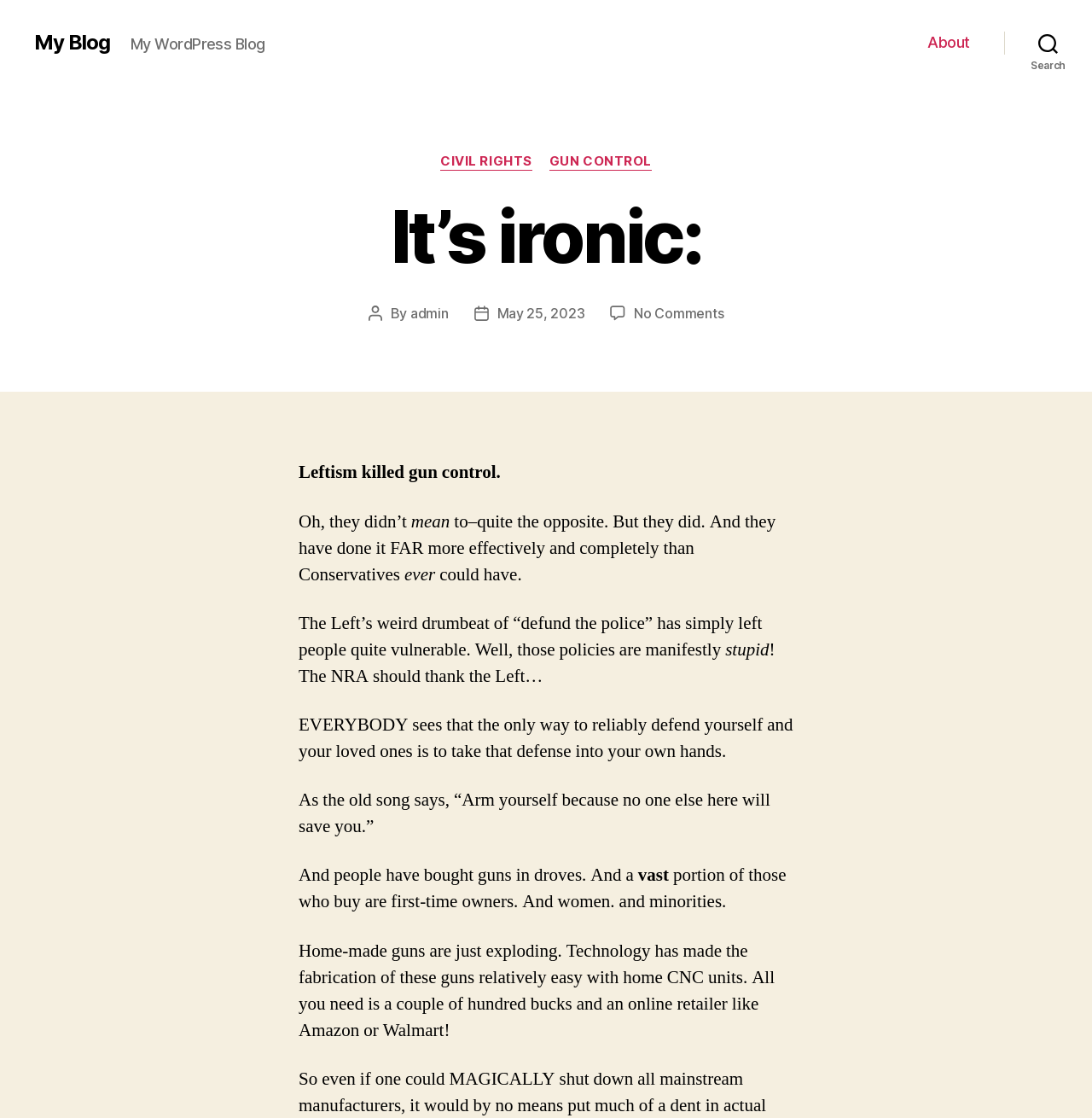Answer in one word or a short phrase: 
Who is the author of the post?

admin